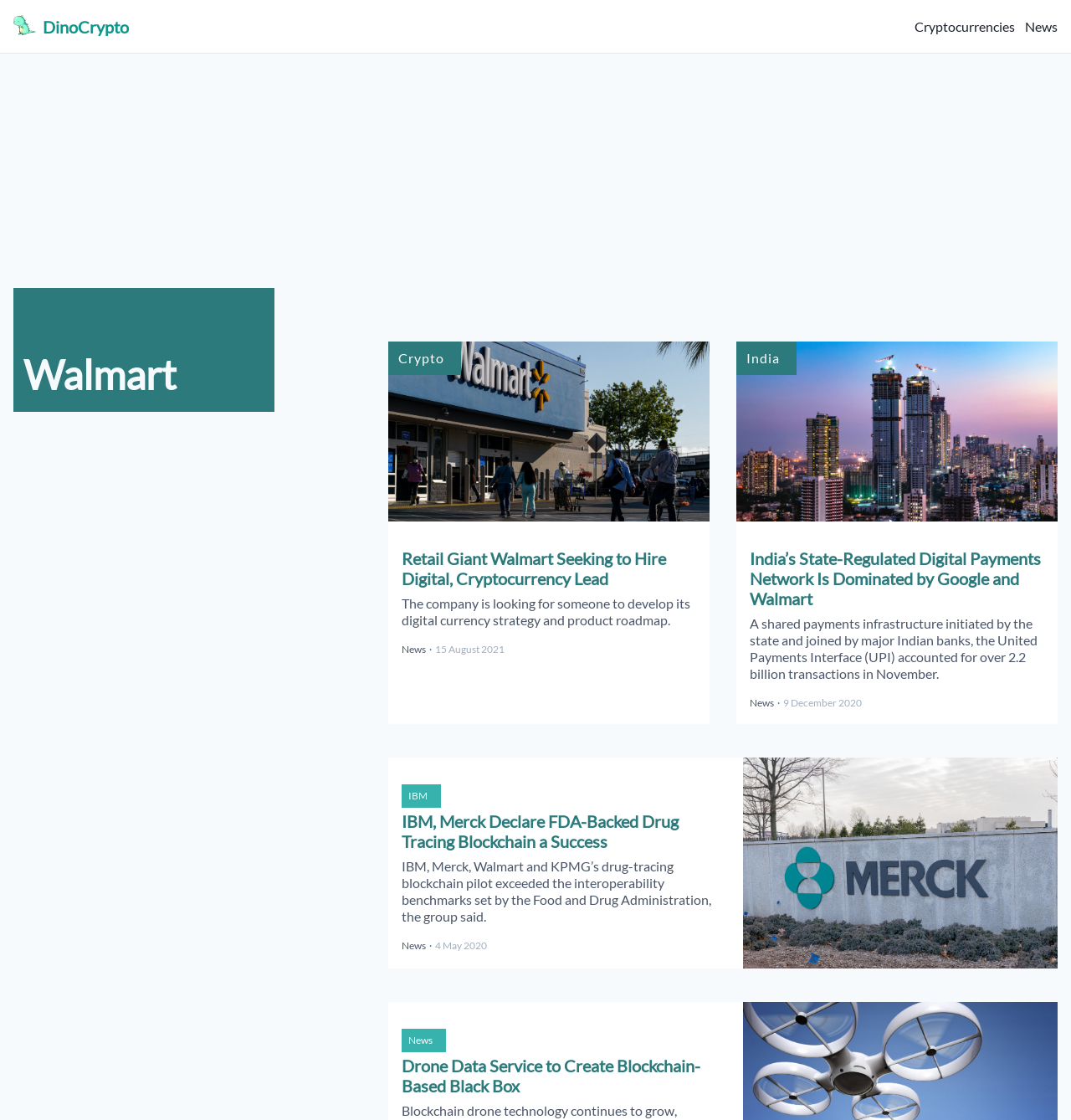Please provide the bounding box coordinates for the element that needs to be clicked to perform the instruction: "Call the phone number". The coordinates must consist of four float numbers between 0 and 1, formatted as [left, top, right, bottom].

None